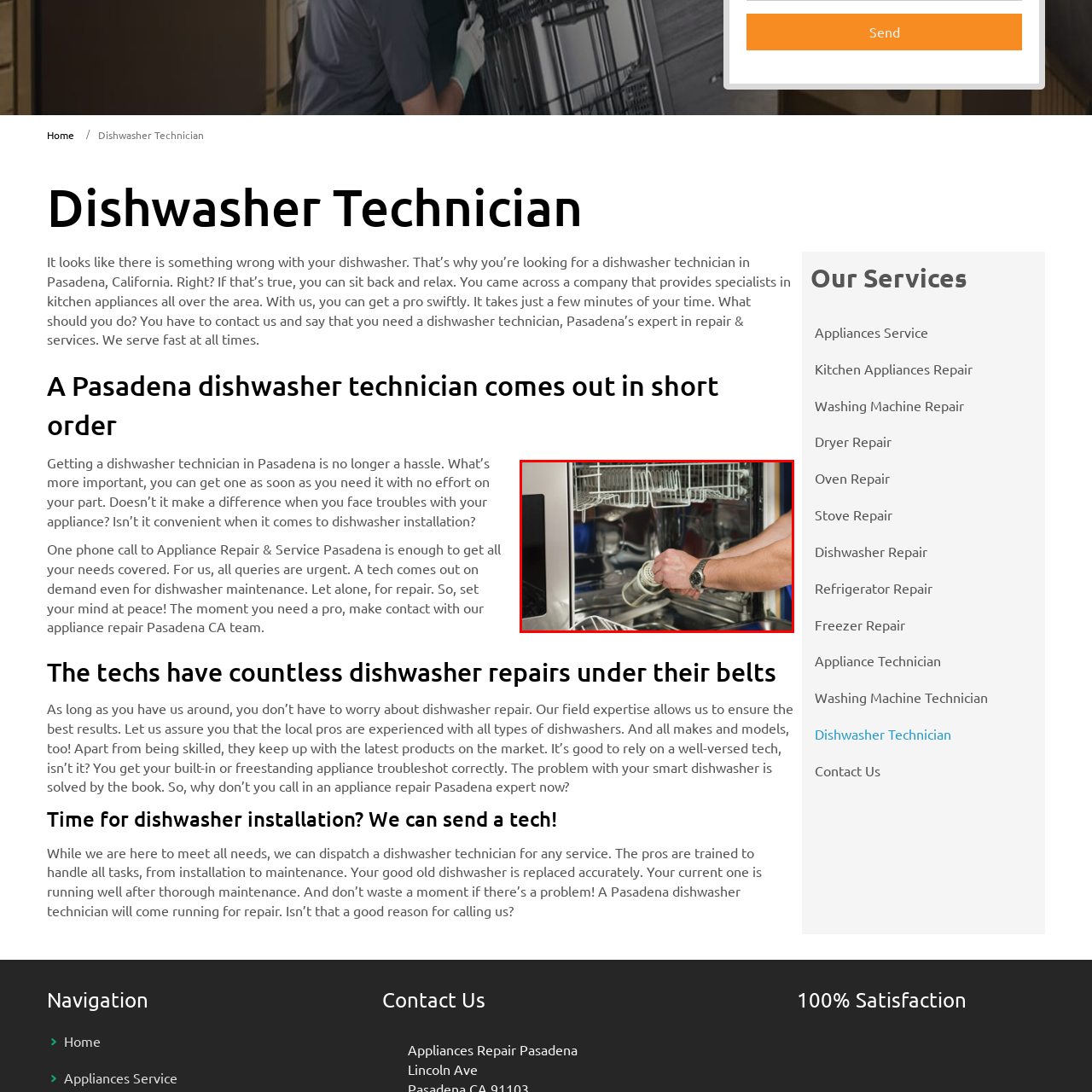Study the image surrounded by the red bounding box and respond as thoroughly as possible to the following question, using the image for reference: What is the purpose of the wire racks?

The wire racks in the dishwasher are designed to support and hold dishes in place during the washing cycle, ensuring they are properly cleaned and preventing them from getting damaged.